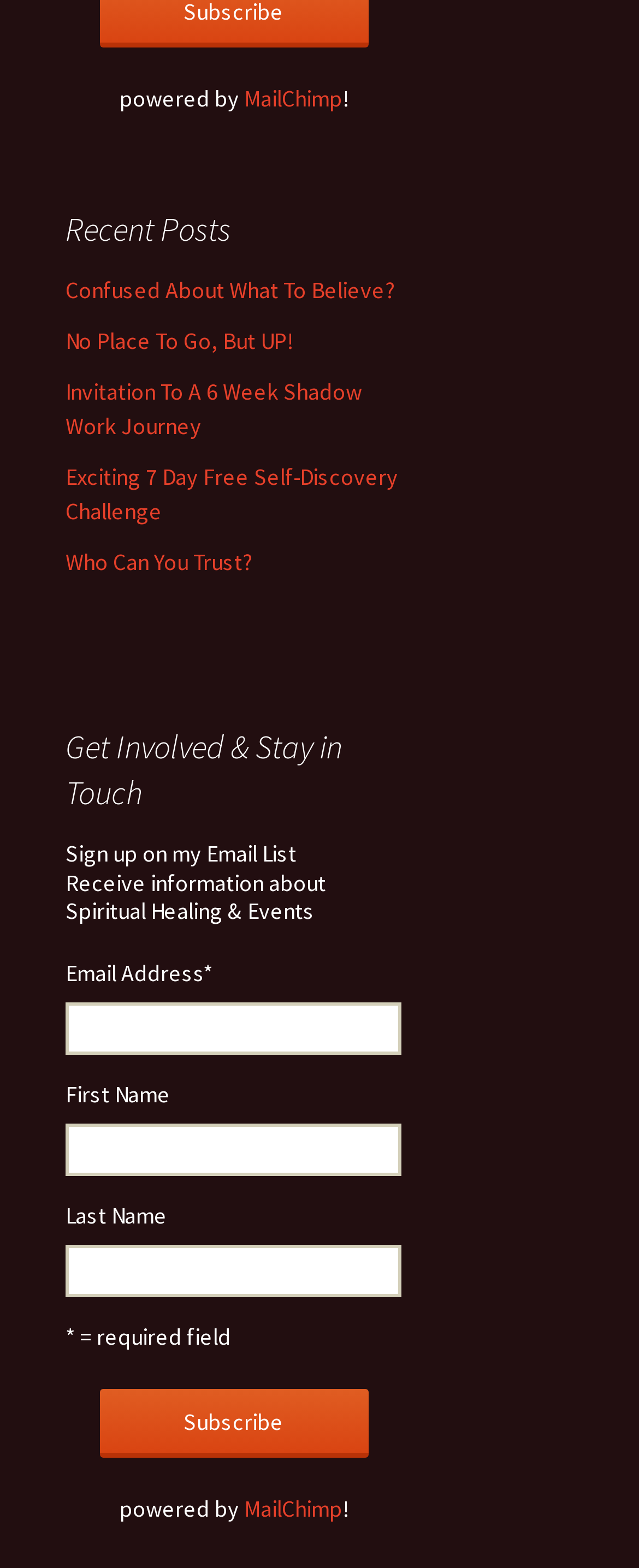Given the element description: "MailChimp", predict the bounding box coordinates of this UI element. The coordinates must be four float numbers between 0 and 1, given as [left, top, right, bottom].

[0.382, 0.953, 0.536, 0.971]